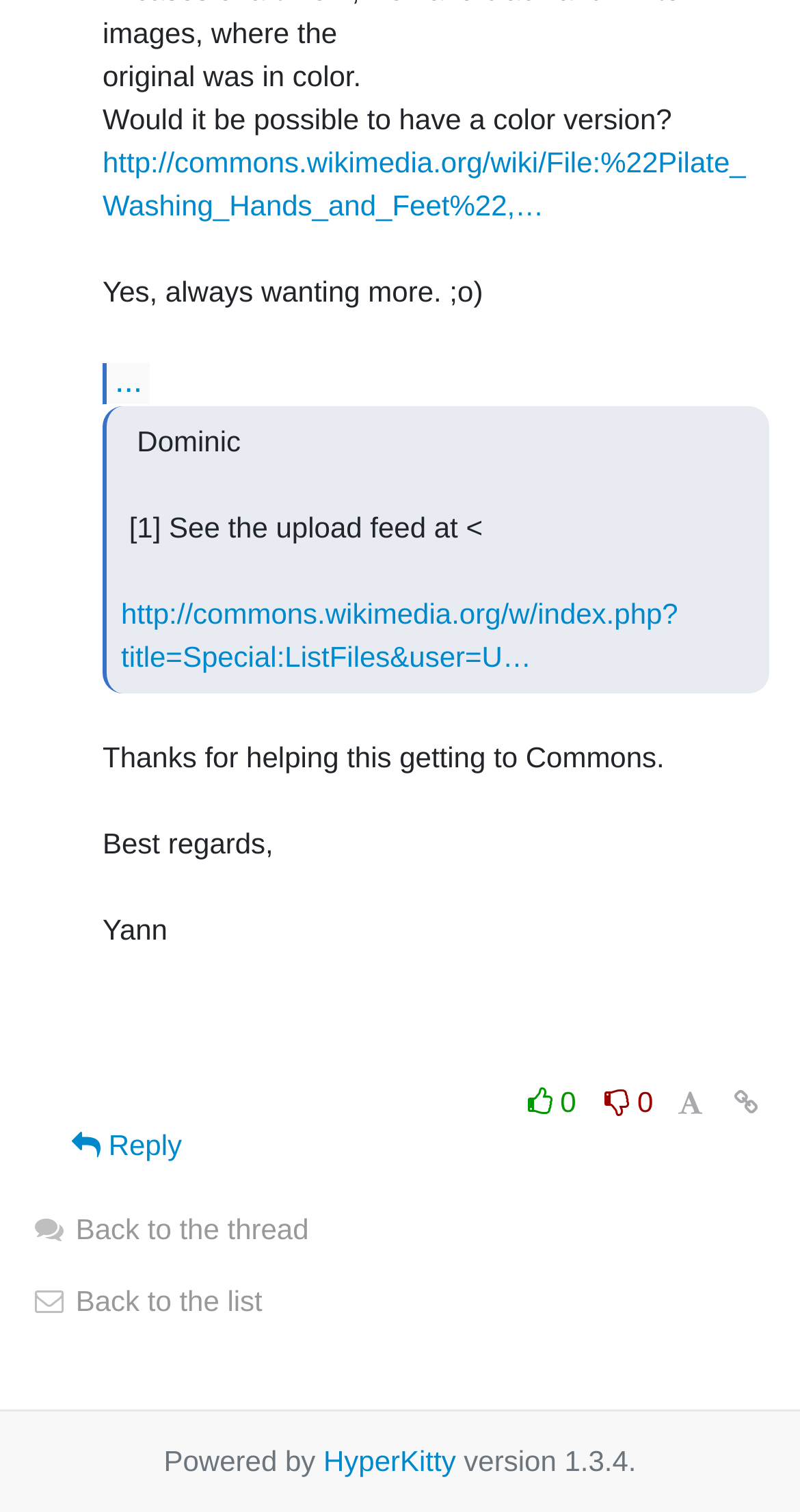Given the description "https://datingmentor.org/nl/ourtime-overzicht/", determine the bounding box of the corresponding UI element.

None